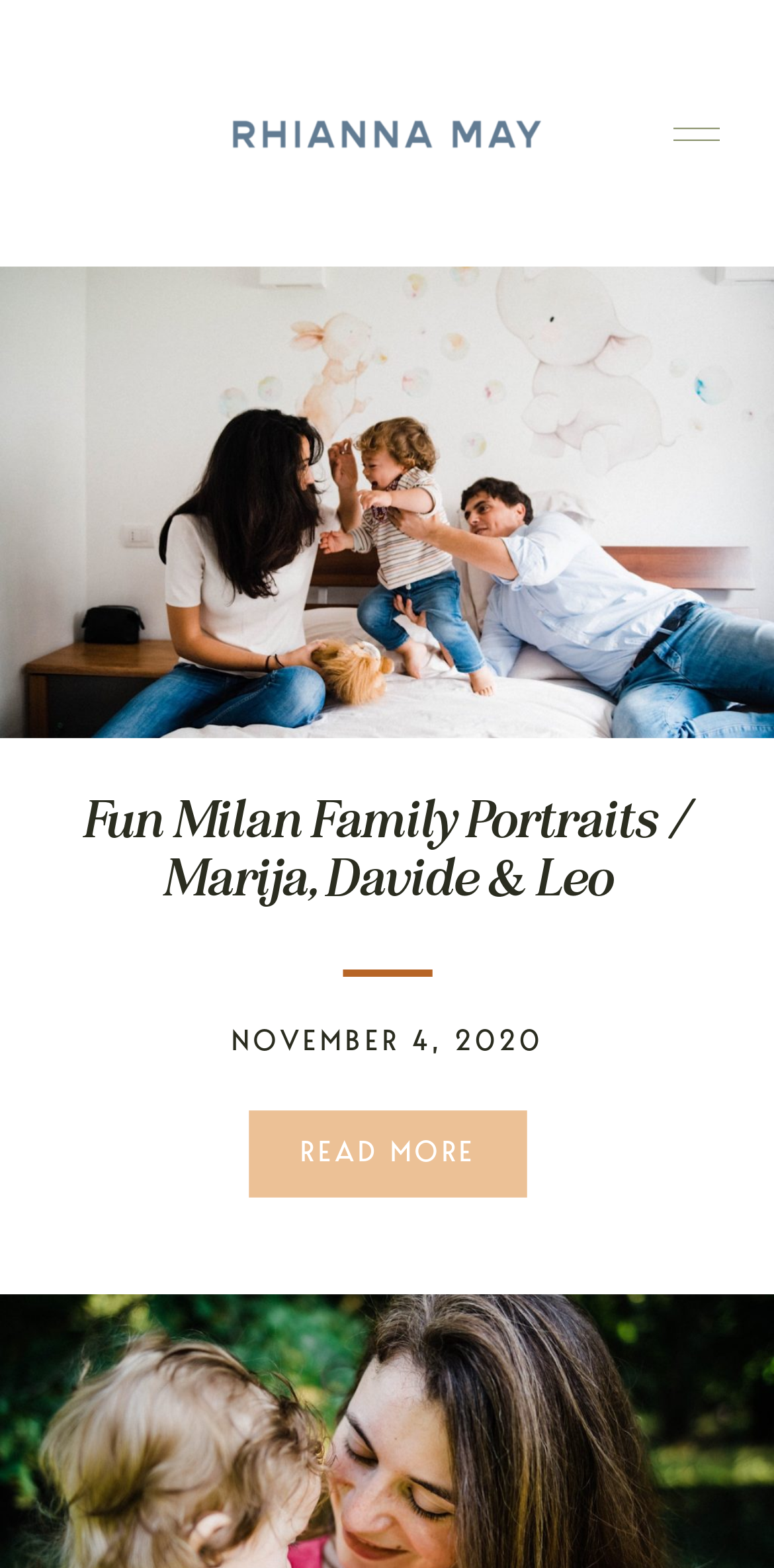What is the subject of the image at the top of the page?
Based on the visual information, provide a detailed and comprehensive answer.

I analyzed the bounding box coordinates and found an image element at the top of the page with a corresponding link text 'Fun family portraits in Milan of a family playing together during their In-Home Family Photography Session.', which suggests that the subject of the image is a family playing together.